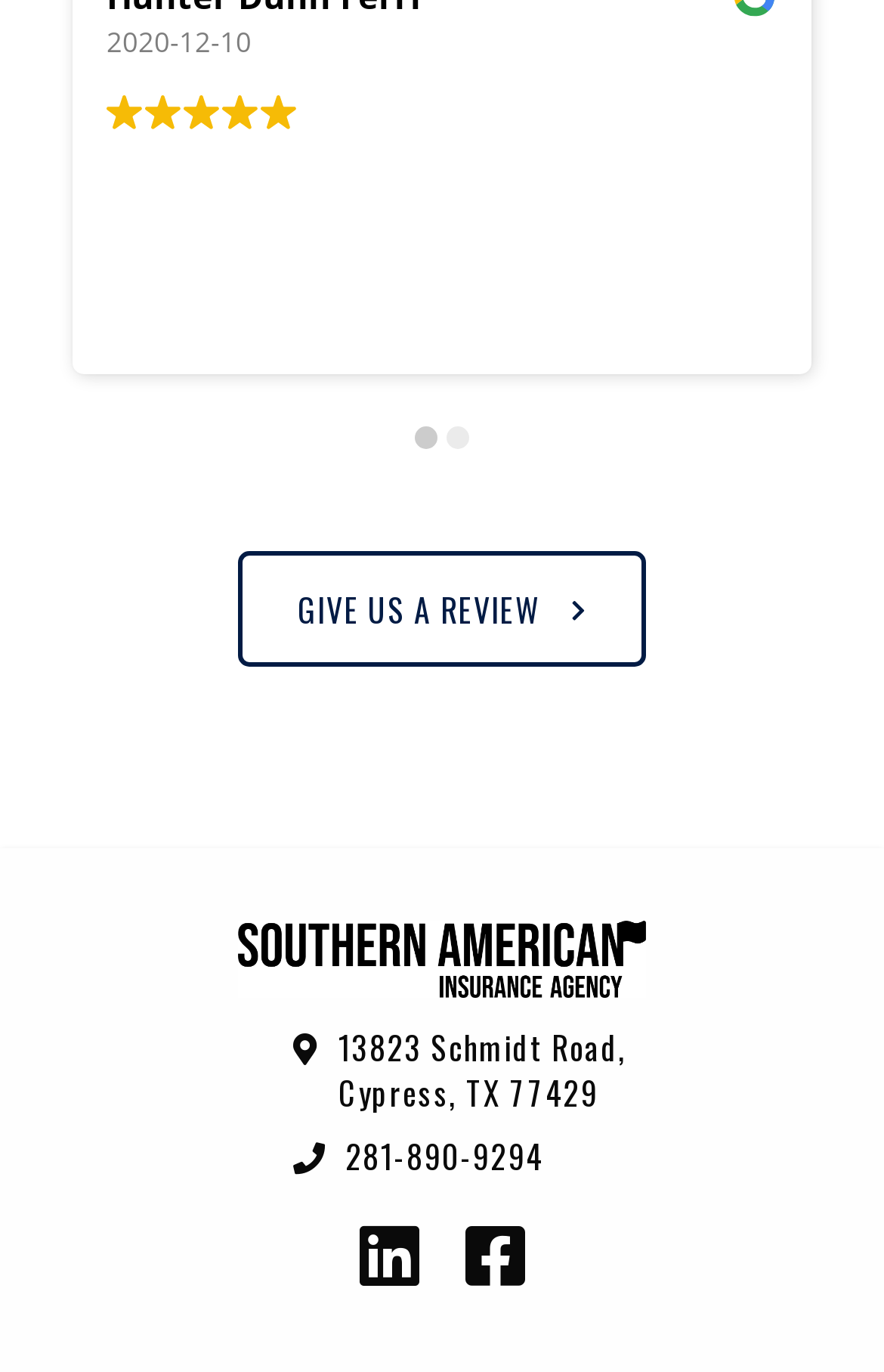What is the address mentioned on the webpage?
Can you give a detailed and elaborate answer to the question?

The address '13823 Schmidt Road, Cypress, TX 77429' is mentioned on the webpage, which can be found in the StaticText elements with bounding box coordinates [0.383, 0.745, 0.709, 0.779] and [0.383, 0.778, 0.677, 0.813].